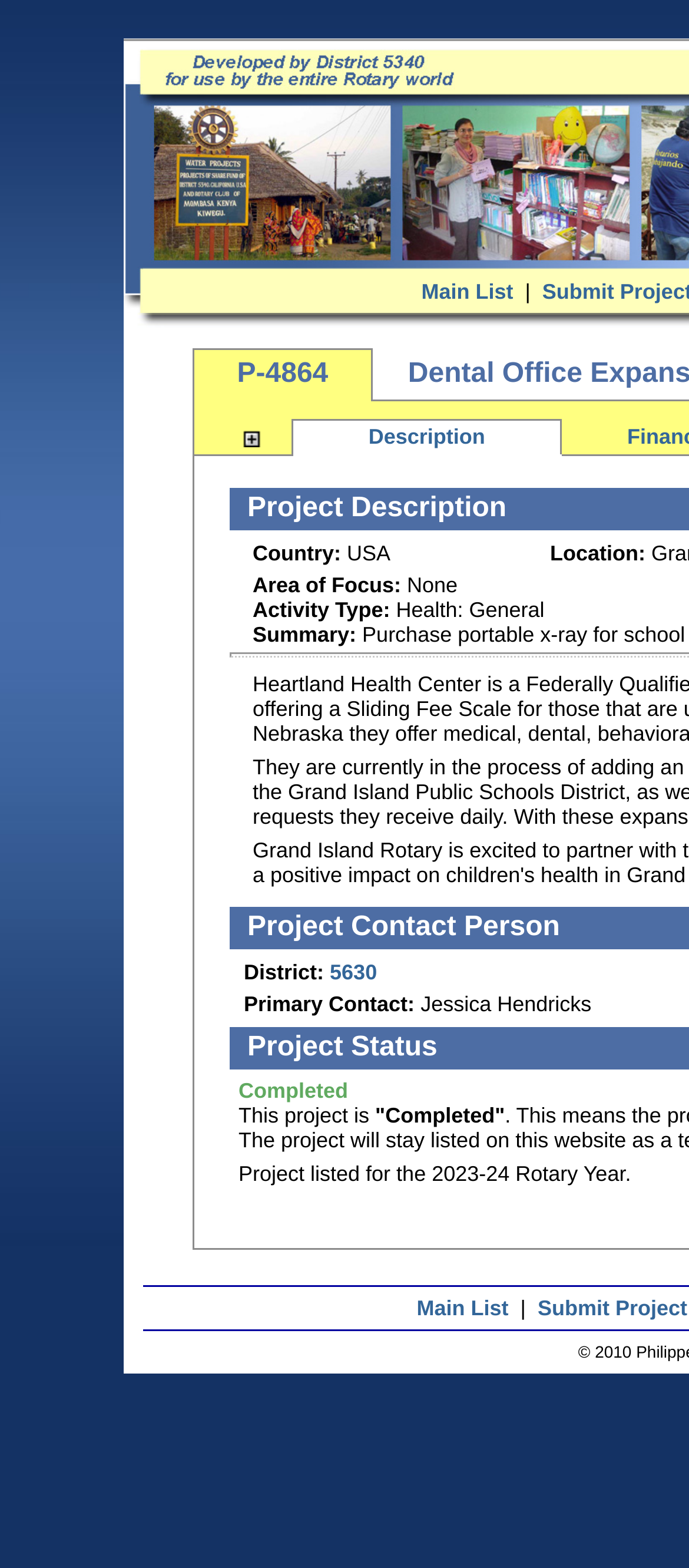Detail the features and information presented on the webpage.

The webpage is about Rotary District Grant D-4864. At the top, there are three layout table cells, with the first two containing links to "Main List" and the third containing a link to "Submit Project". 

Below these cells, there is a grid cell containing the project information. On the left side, there is an image, and next to it, there are three grid cells. The first grid cell contains a link, the second contains an image, and the third contains a link to "Description". 

The "Description" section is divided into several parts. At the top, there is a layout table cell containing the text "Country: USA". Below it, there are several static text elements, including "Project Contact Person" with a link to "5630", "Project Status", and "Completed". There is also a paragraph of text that reads "This project is 'Completed'. Project listed for the 2023-24 Rotary Year."